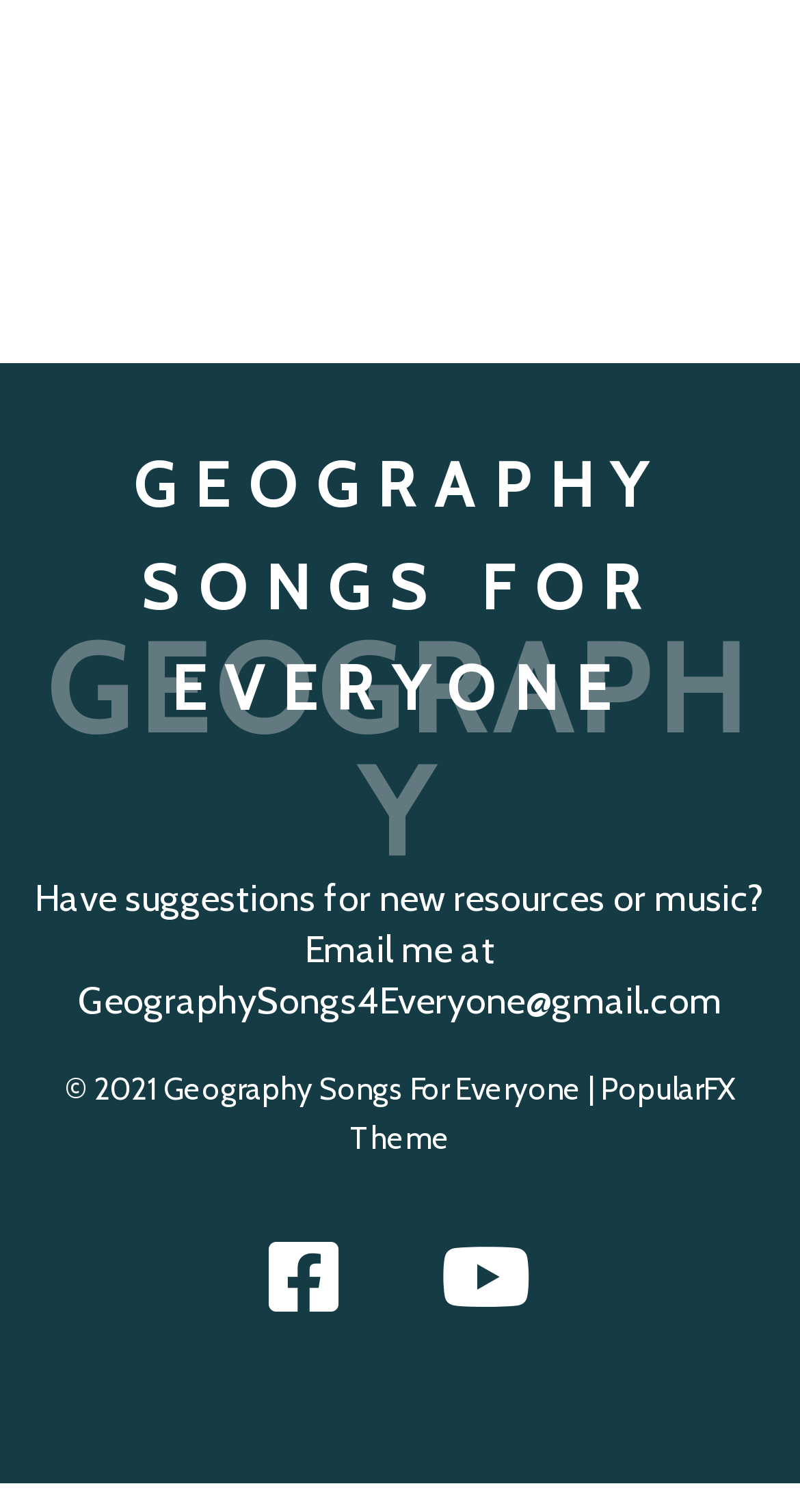How can you contact the website owner?
Refer to the image and give a detailed response to the question.

The contact information of the website owner can be found in the static text element 'Have suggestions for new resources or music? Email me at GeographySongs4Everyone@gmail.com' which provides an email address to reach out to the owner.